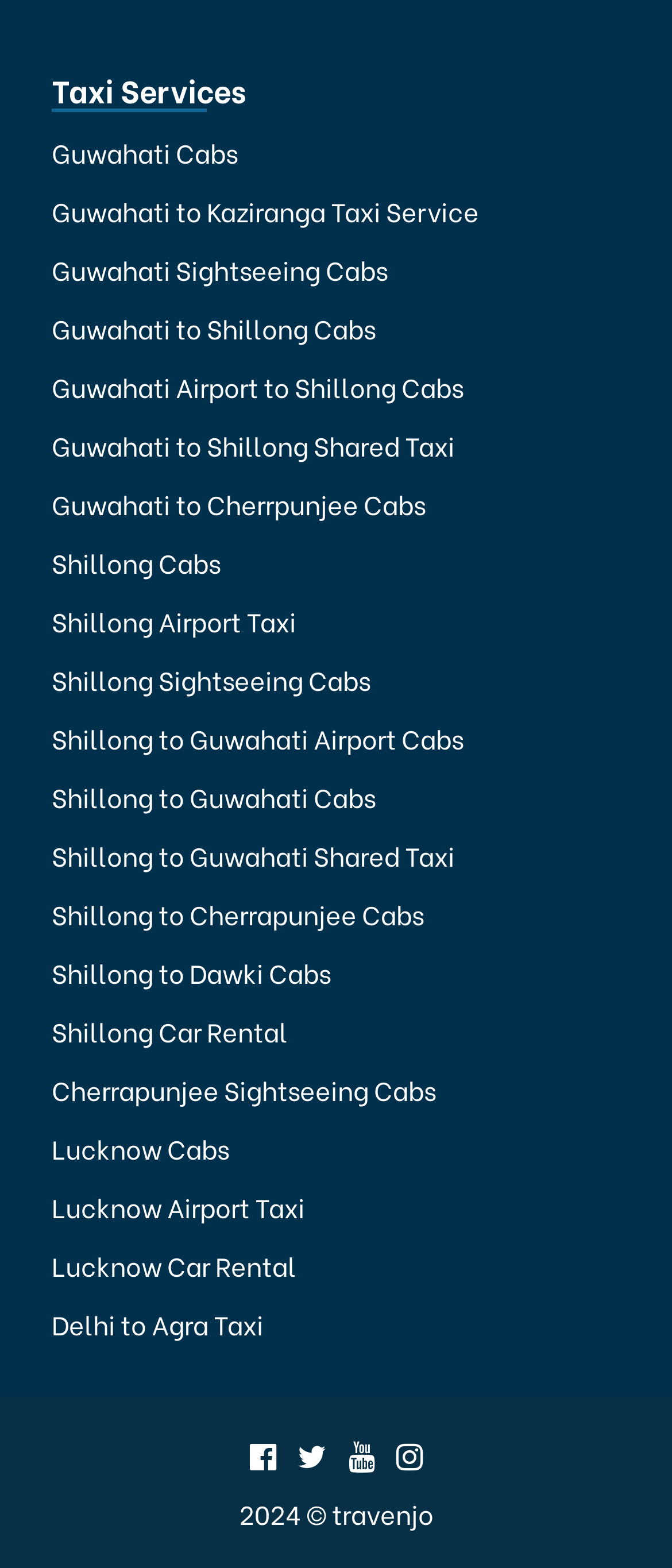Please find the bounding box coordinates of the section that needs to be clicked to achieve this instruction: "Visit Shillong Car Rental page".

[0.077, 0.645, 0.428, 0.669]